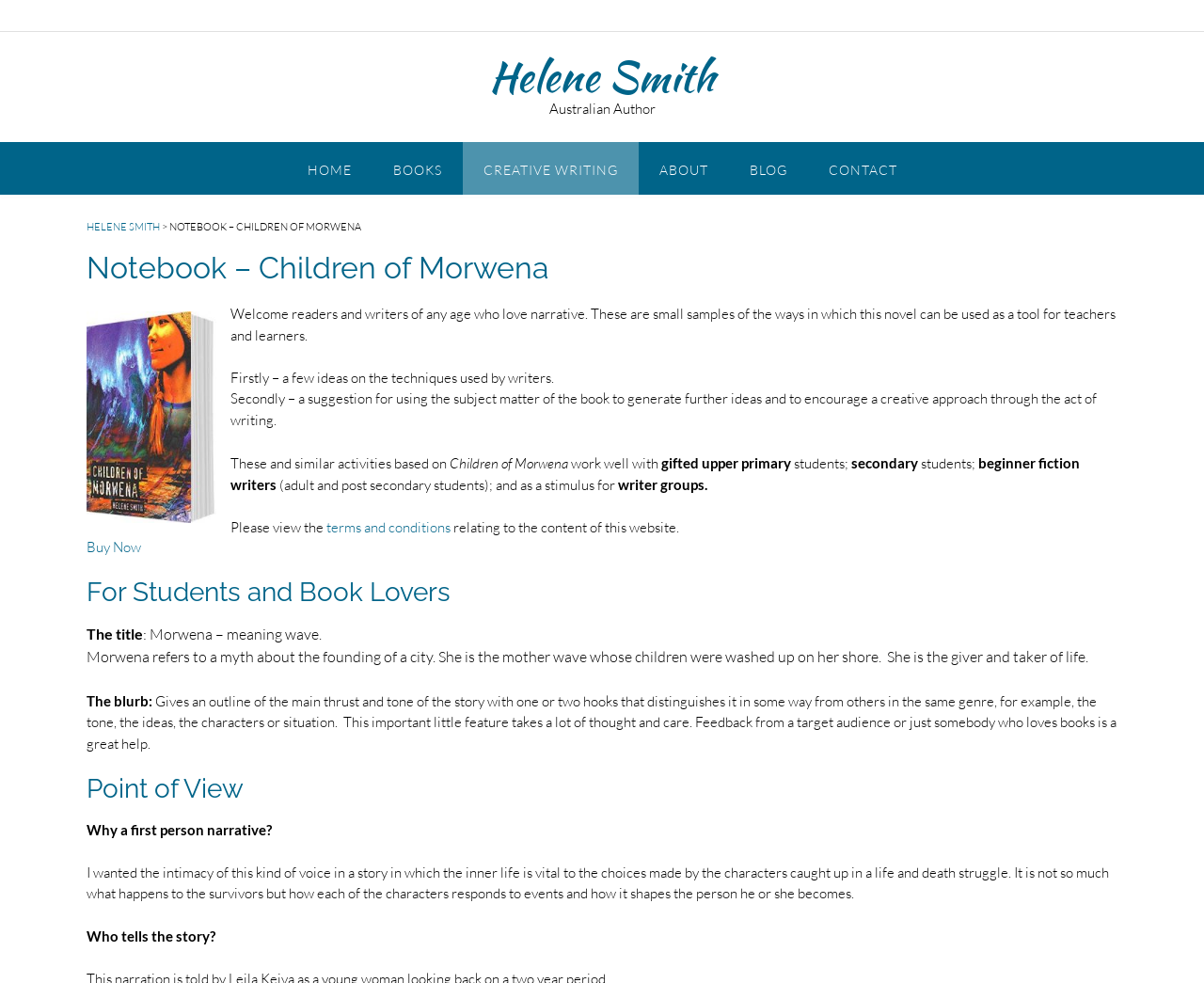What is the author's name?
Examine the image and provide an in-depth answer to the question.

The author's name is mentioned in the link 'Helene Smith' at the top of the webpage, and also in the link 'HELENE SMITH' below it. This suggests that Helene Smith is the author of the book being discussed on this webpage.